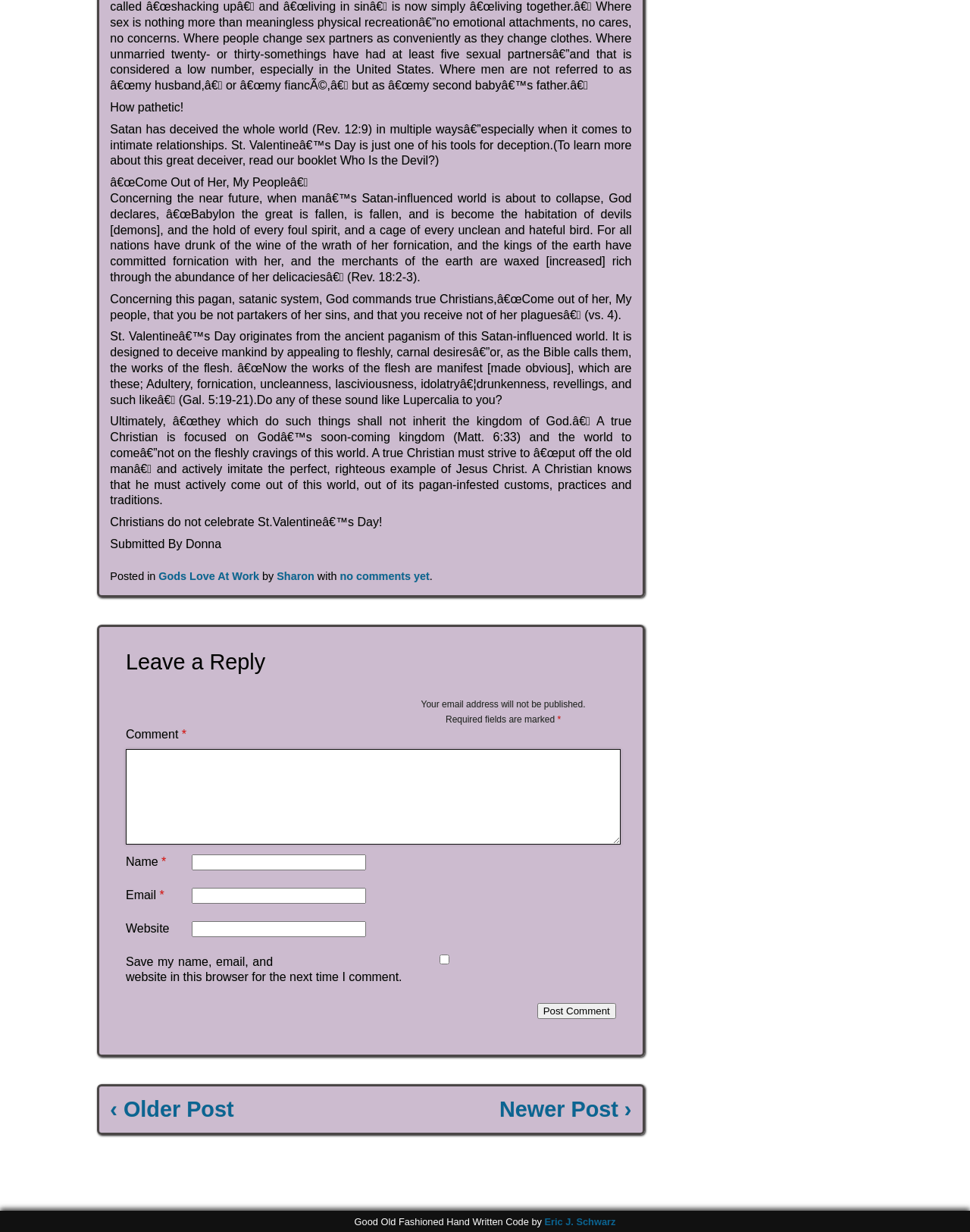Using the element description Sharon, predict the bounding box coordinates for the UI element. Provide the coordinates in (top-left x, top-left y, bottom-right x, bottom-right y) format with values ranging from 0 to 1.

[0.285, 0.462, 0.324, 0.472]